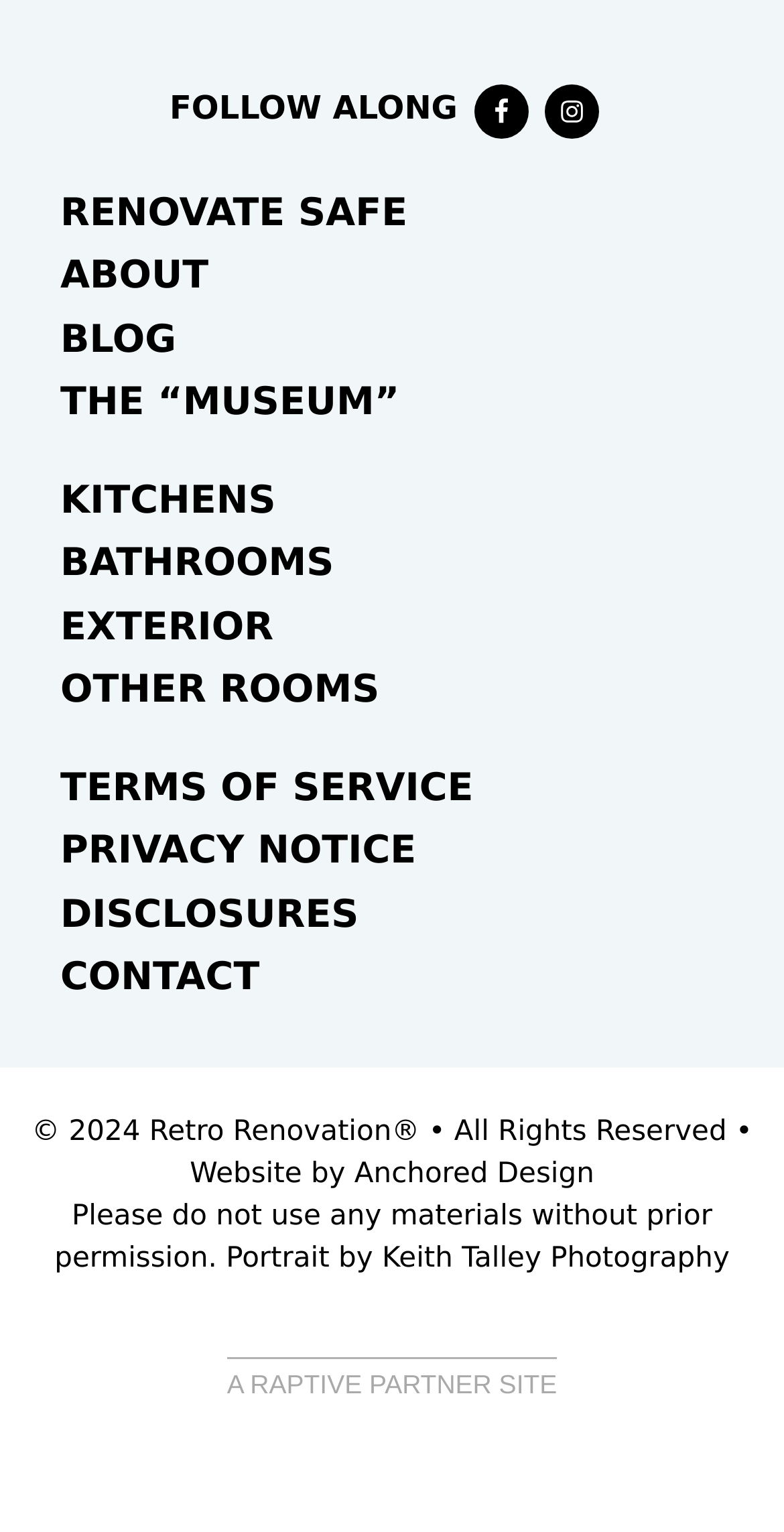What social media platforms are linked?
Respond to the question with a well-detailed and thorough answer.

I found the links to Facebook and Instagram on the top right corner of the webpage, indicated by their respective logos.